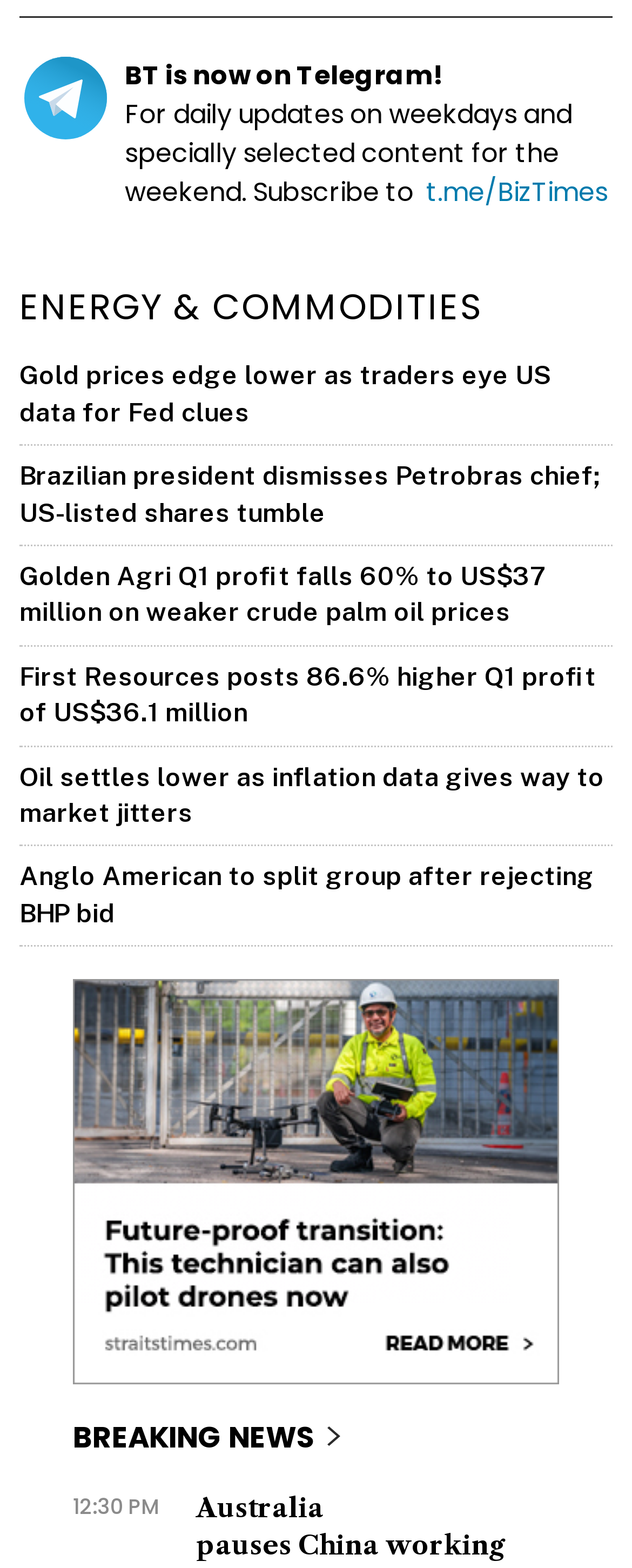How many news articles are listed on this webpage?
Answer the question with detailed information derived from the image.

There are 6 news articles listed on this webpage, each with a heading and a link. They are categorized under 'ENERGY & COMMODITIES'.